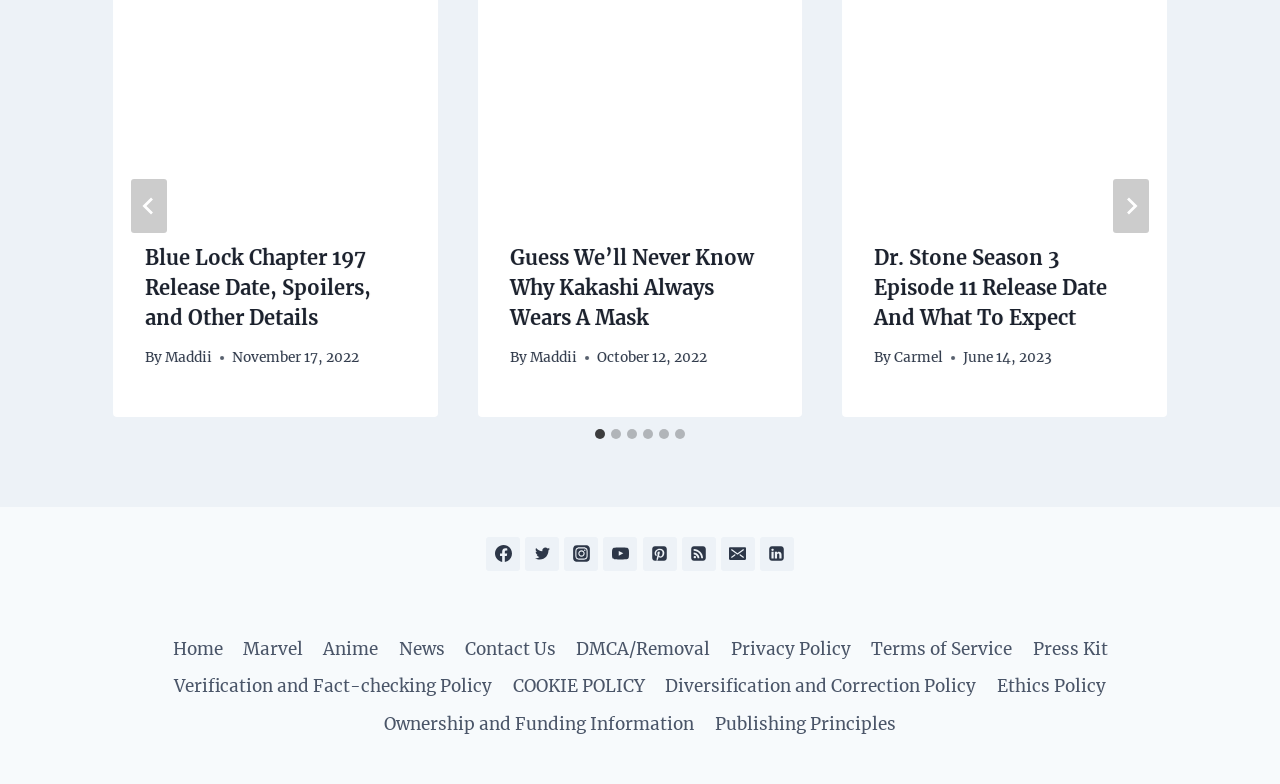Use a single word or phrase to answer this question: 
What is the date of the second article?

October 12, 2022